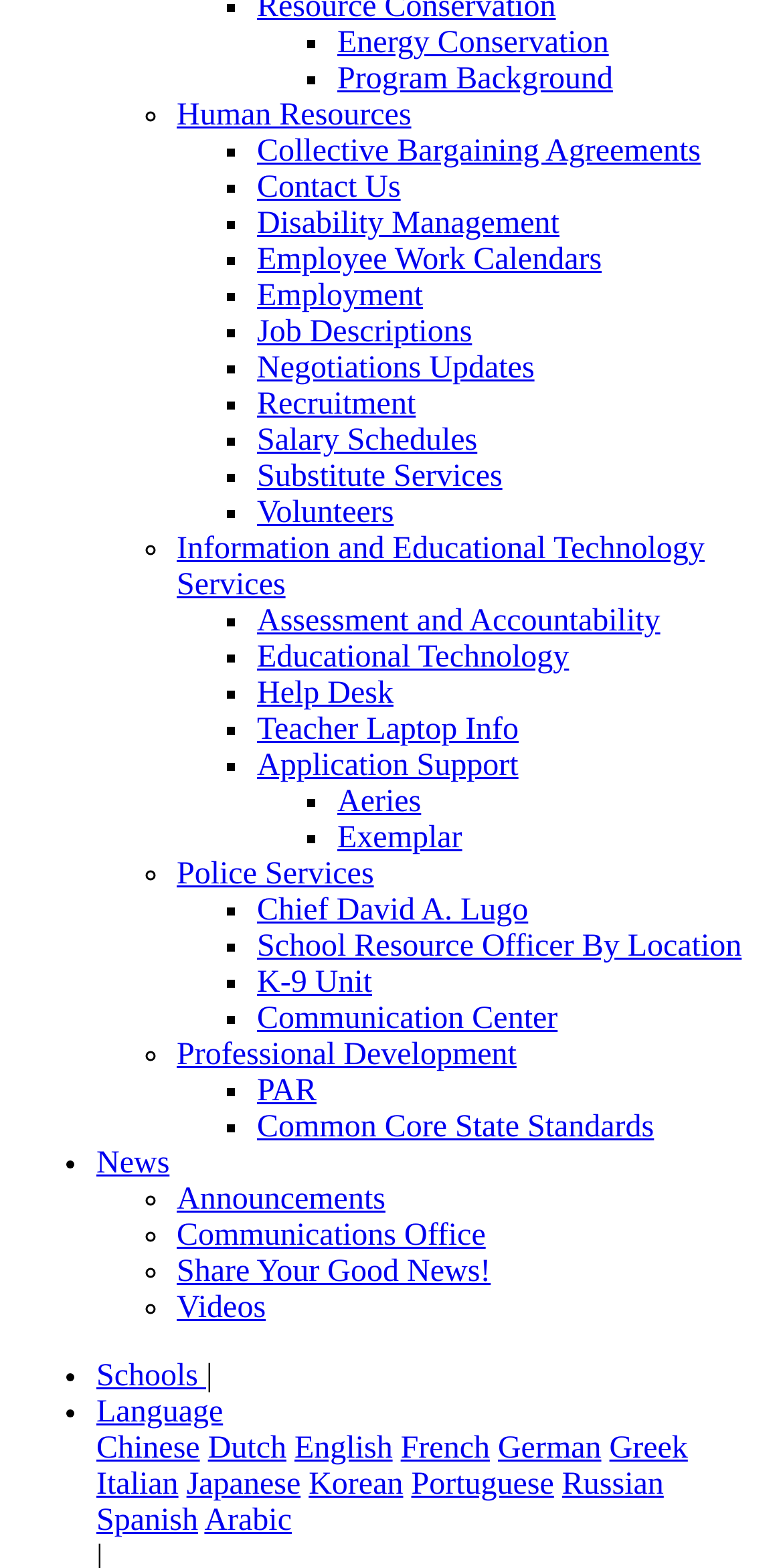Given the element description "Volunteers" in the screenshot, predict the bounding box coordinates of that UI element.

[0.328, 0.316, 0.503, 0.338]